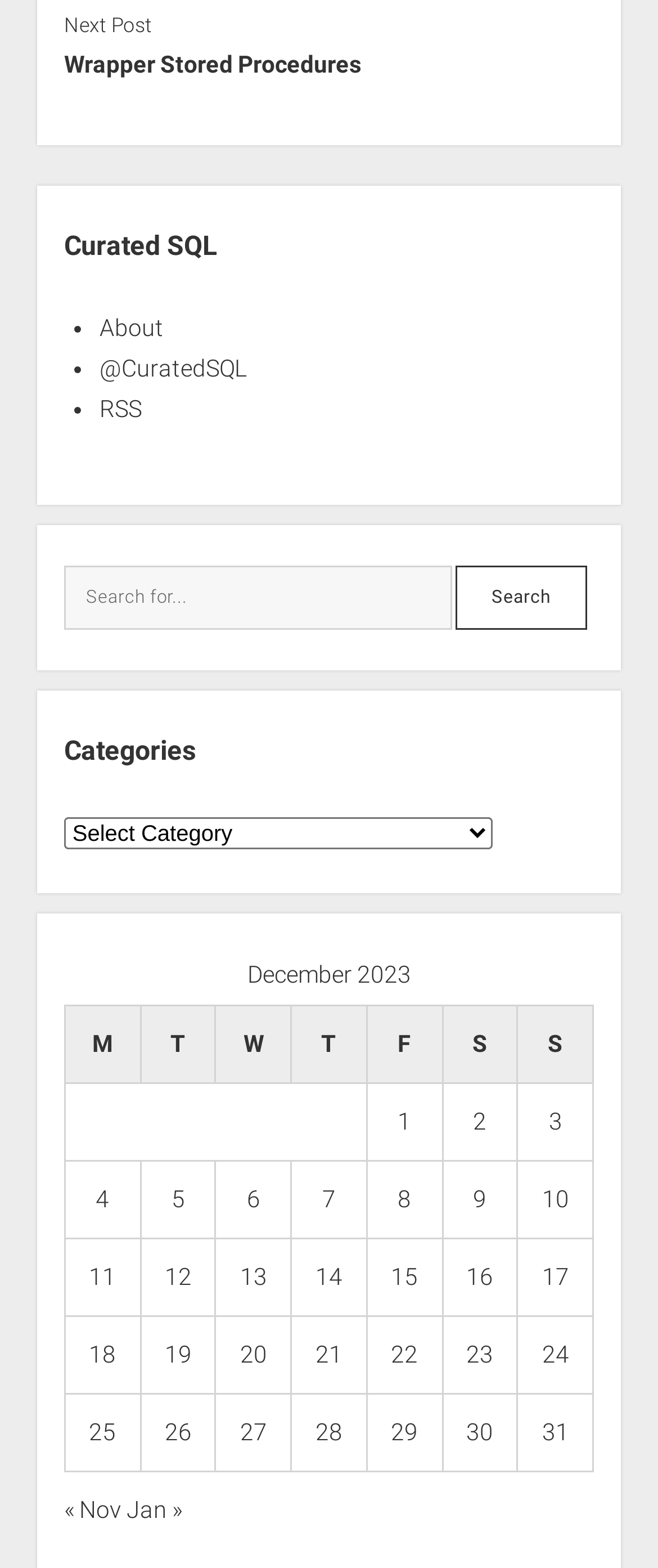Please identify the coordinates of the bounding box that should be clicked to fulfill this instruction: "View posts published on December 1, 2023".

[0.604, 0.707, 0.625, 0.724]